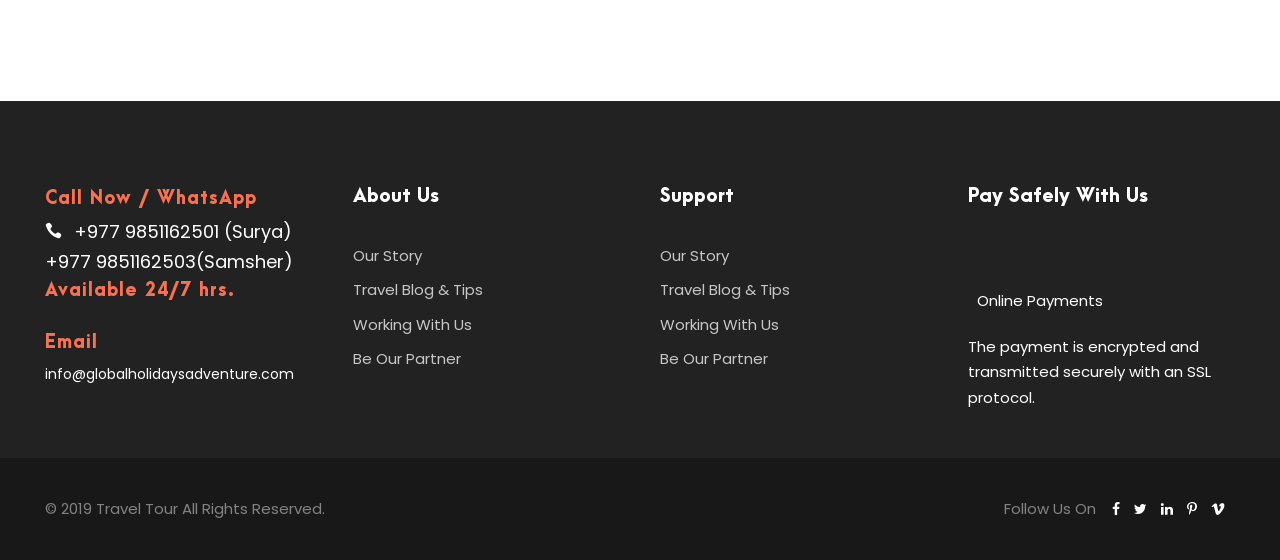Could you specify the bounding box coordinates for the clickable section to complete the following instruction: "Click on the link to buy from Amazon"?

None